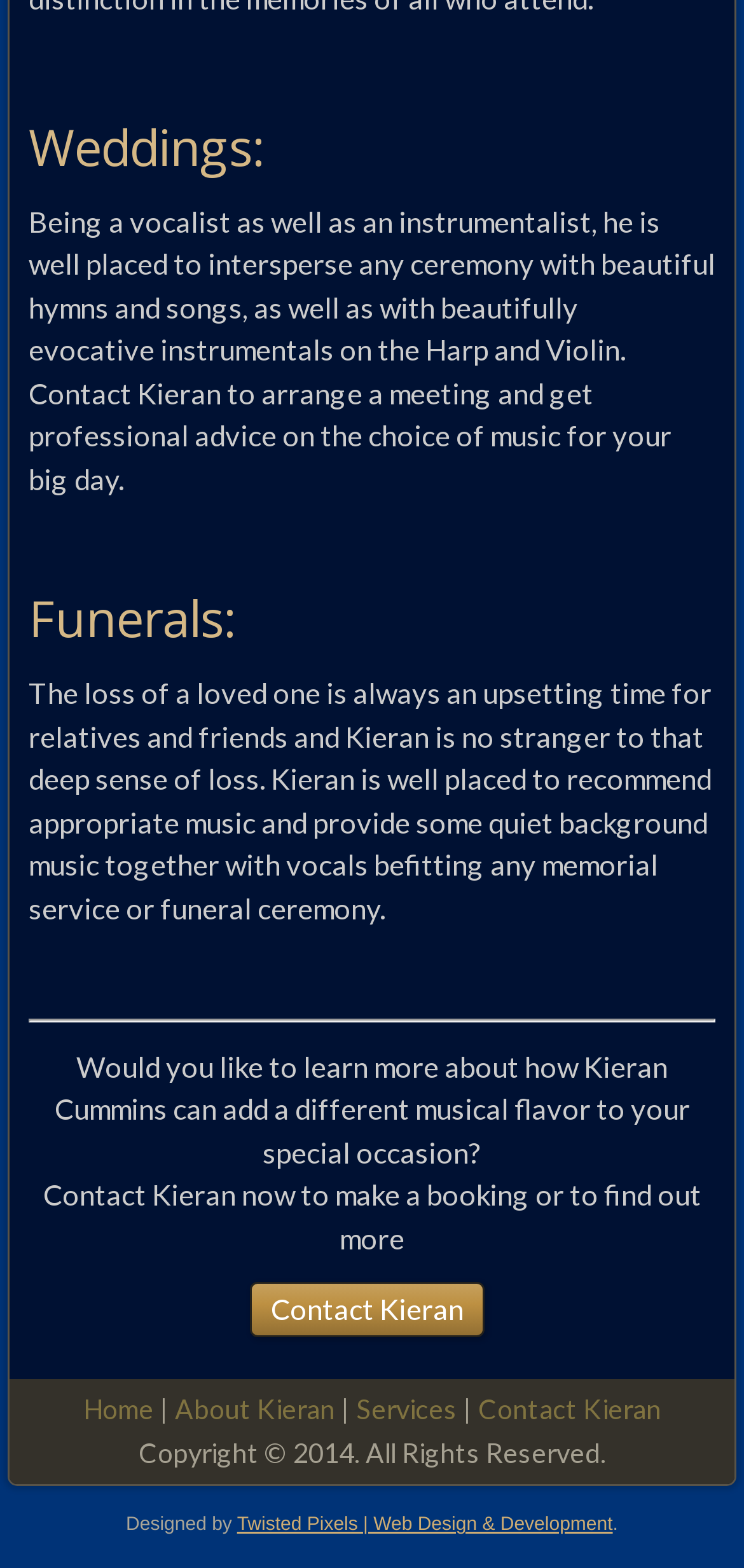Using the provided description Home, find the bounding box coordinates for the UI element. Provide the coordinates in (top-left x, top-left y, bottom-right x, bottom-right y) format, ensuring all values are between 0 and 1.

[0.112, 0.888, 0.206, 0.909]